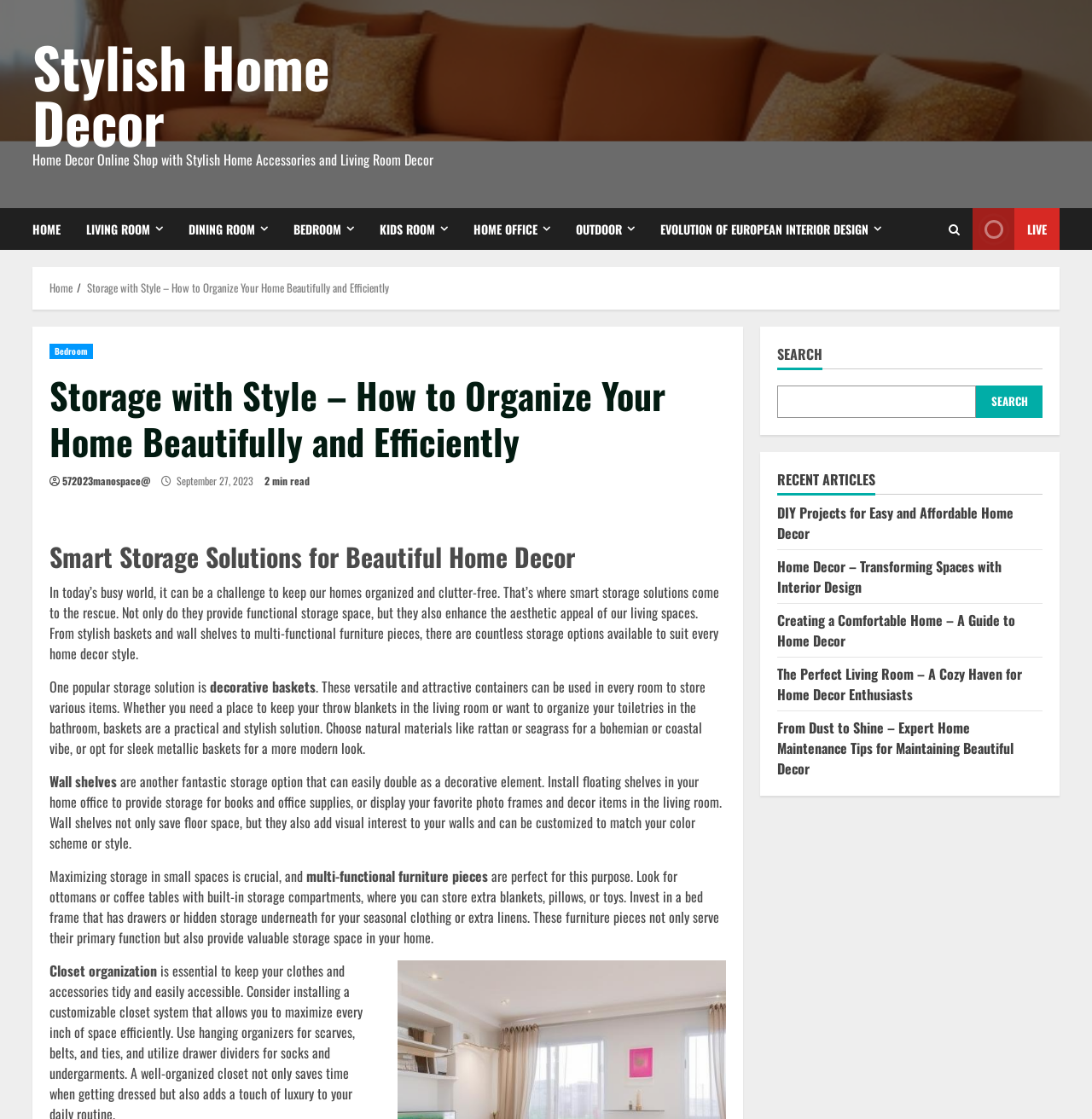Specify the bounding box coordinates of the area to click in order to execute this command: 'Read the article about DIY Projects for Easy and Affordable Home Decor'. The coordinates should consist of four float numbers ranging from 0 to 1, and should be formatted as [left, top, right, bottom].

[0.712, 0.449, 0.928, 0.485]